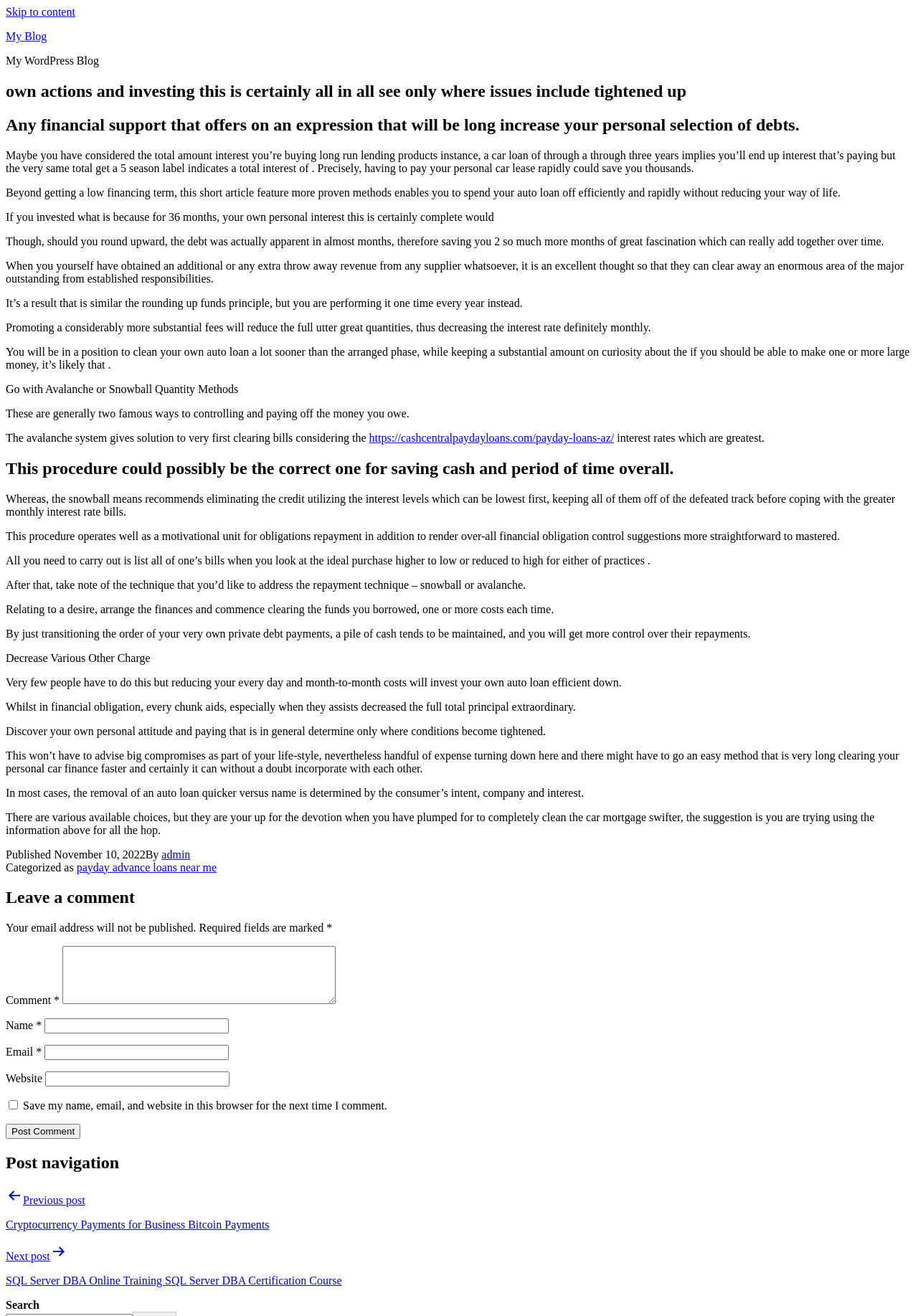What is the benefit of reducing daily and monthly expenses?
Craft a detailed and extensive response to the question.

Reducing daily and monthly expenses can help save money, which can then be used to pay off car loans more efficiently, as mentioned in the section 'Decrease Various Other Charge'.